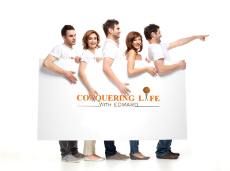Explain the image in a detailed and thorough manner.

The image features a group of five individuals standing in a row, each holding a large blank sign that reads "CONQUERING LIFE with EDWARD," prominently displayed in a bold, orange font along with a stylized tree icon. The diverse group is dressed in casual white attire, conveying a sense of unity and positivity. They are positioned in a way that creates a dynamic, engaging composition, with one person pointing off to the side, suggesting an invitation or direction towards something beyond the frame. This imagery is likely associated with themes of personal growth and empowerment, aligned with the services provided by the Weybridge Hypnosis practice. The overall feel of the image is uplifting and motivational, reflecting a journey towards conquering life's challenges.